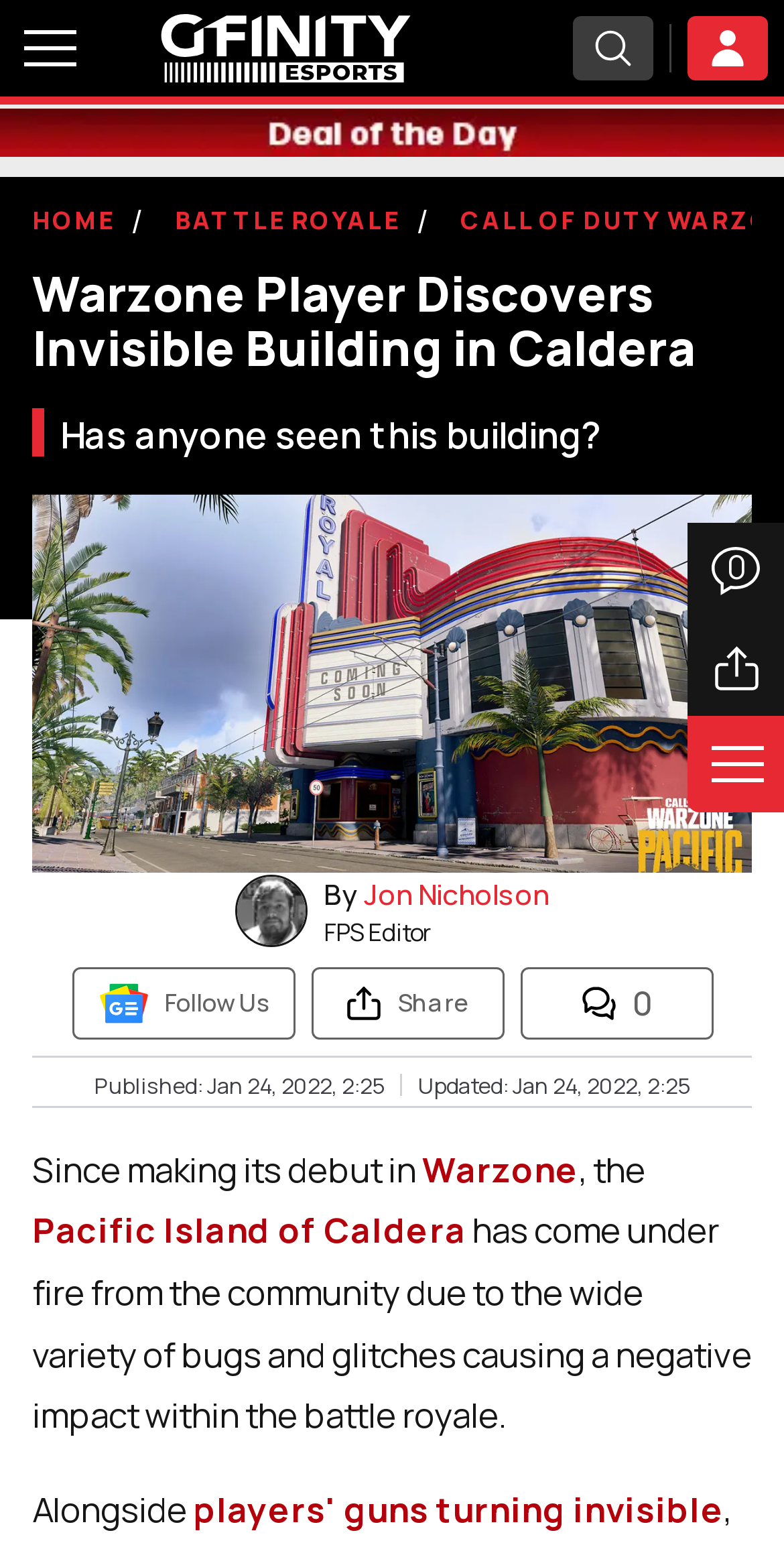Who is the author of the article?
Based on the image, answer the question with a single word or brief phrase.

Jon Nicholson